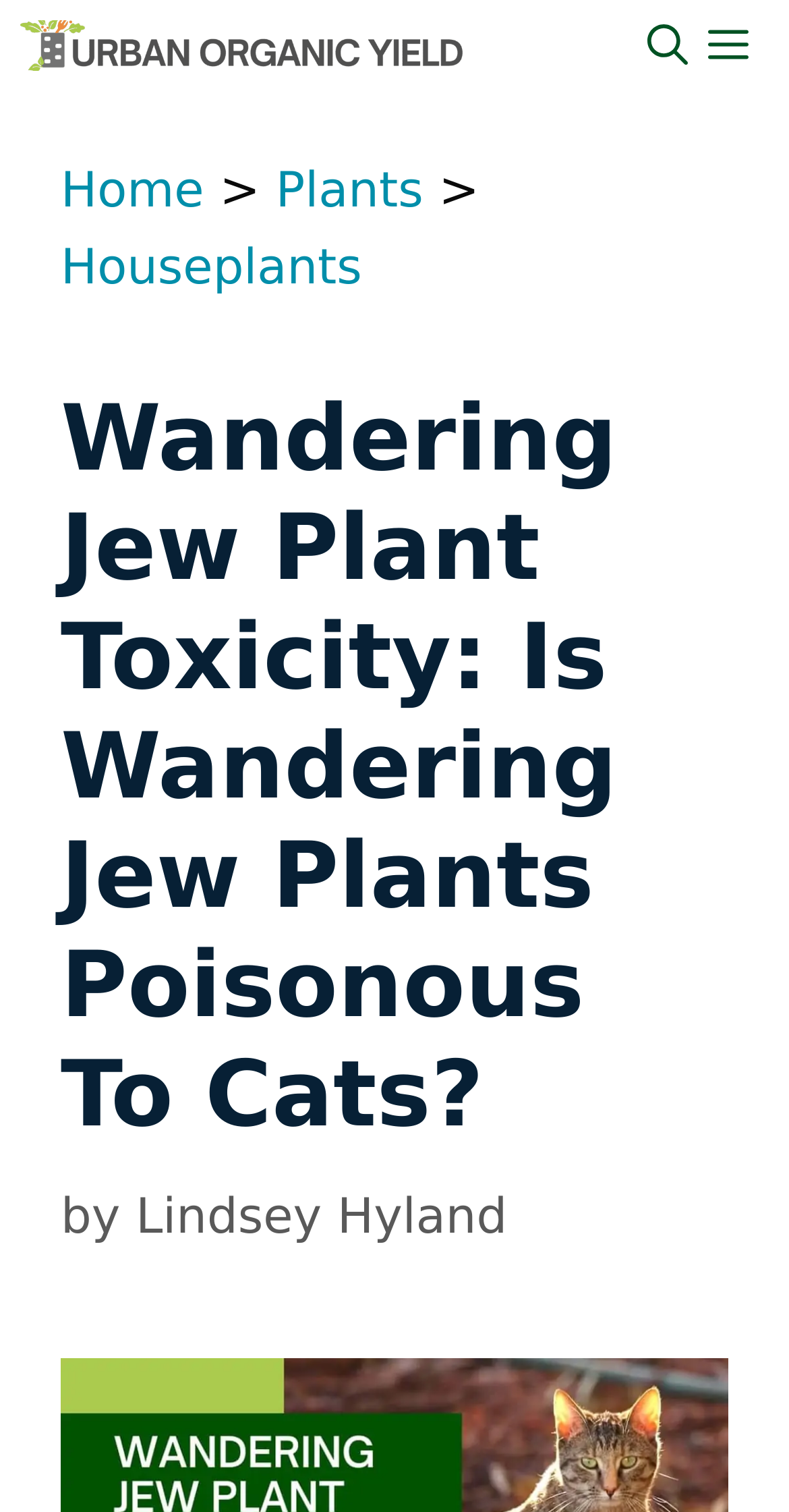Using the elements shown in the image, answer the question comprehensively: Who is the author of the article?

The author of the article is mentioned at the bottom of the article, with a bounding box coordinate of [0.172, 0.786, 0.643, 0.824]. The text 'by' is followed by the author's name, 'Lindsey Hyland', which is a link.